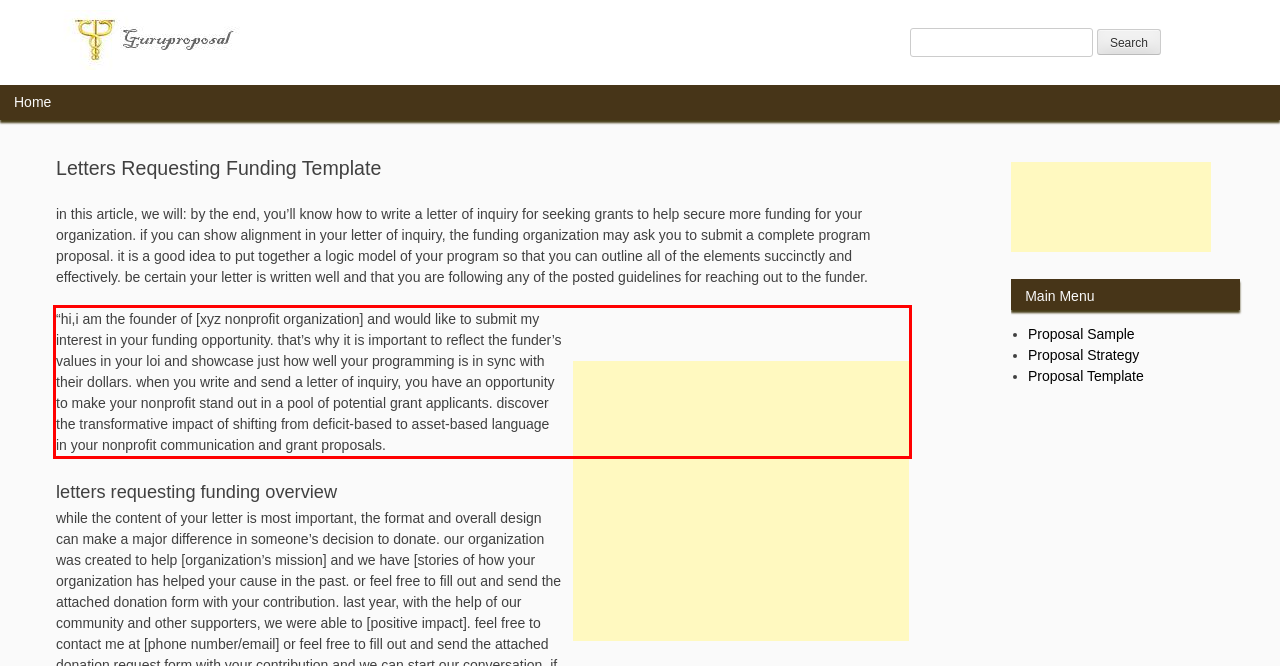You have a screenshot of a webpage with a red bounding box. Identify and extract the text content located inside the red bounding box.

“hi,i am the founder of [xyz nonprofit organization] and would like to submit my interest in your funding opportunity. that’s why it is important to reflect the funder’s values in your loi and showcase just how well your programming is in sync with their dollars. when you write and send a letter of inquiry, you have an opportunity to make your nonprofit stand out in a pool of potential grant applicants. discover the transformative impact of shifting from deficit-based to asset-based language in your nonprofit communication and grant proposals.